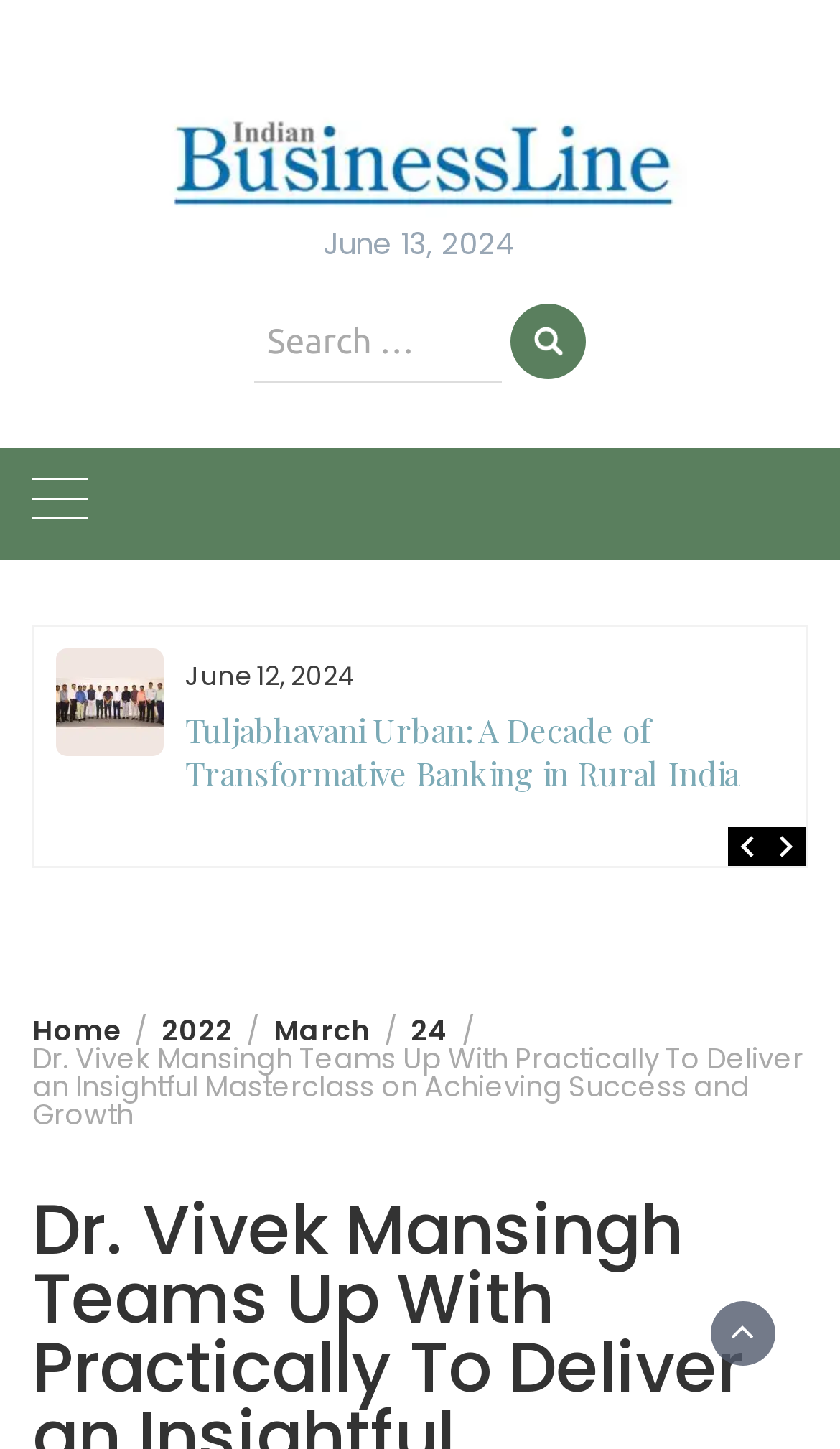Locate and generate the text content of the webpage's heading.

Dr. Vivek Mansingh Teams Up With Practically To Deliver an Insightful Masterclass on Achieving Success and Growth